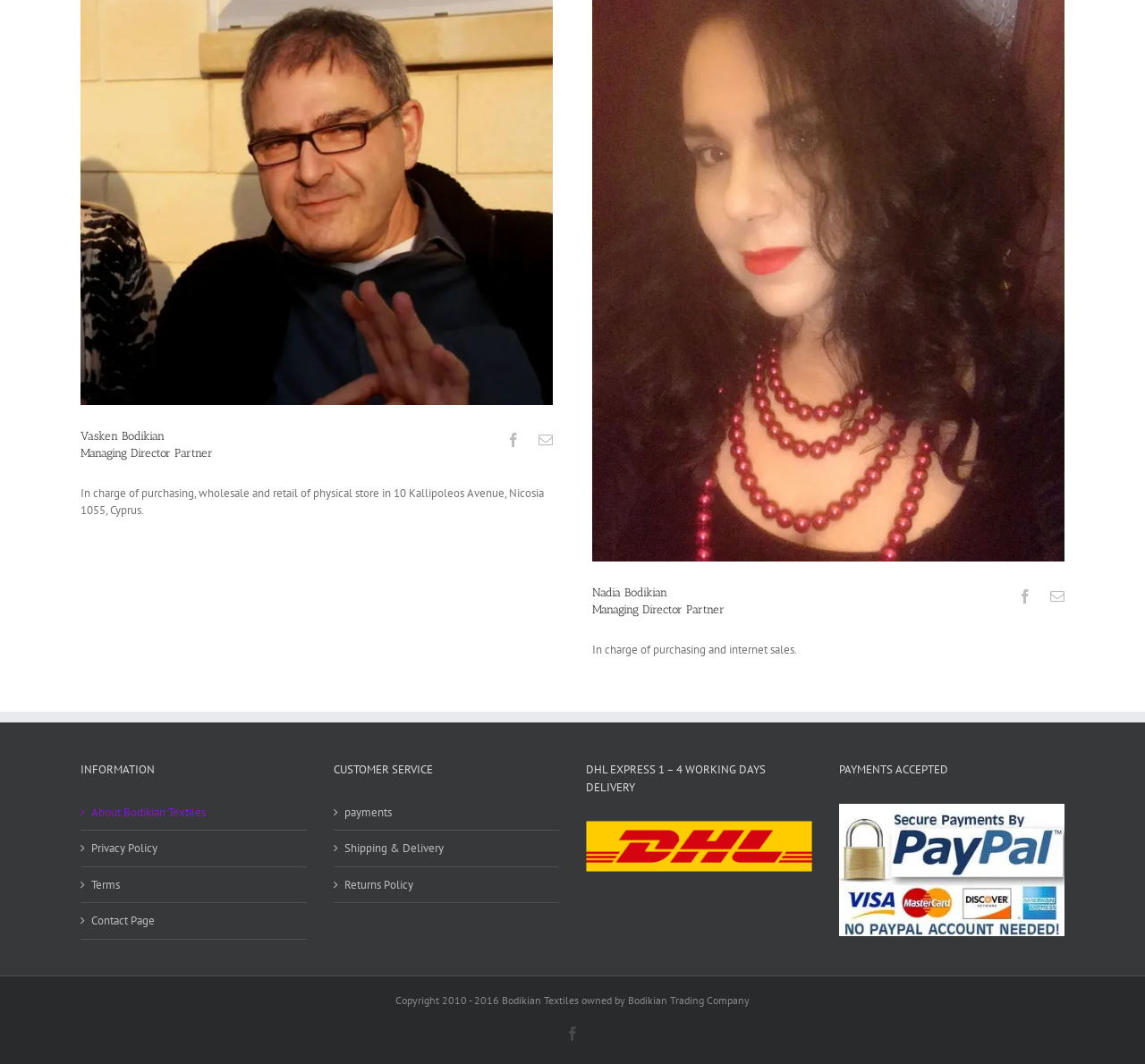Use a single word or phrase to answer the question:
What are the three main sections on the webpage?

INFORMATION, CUSTOMER SERVICE, payments